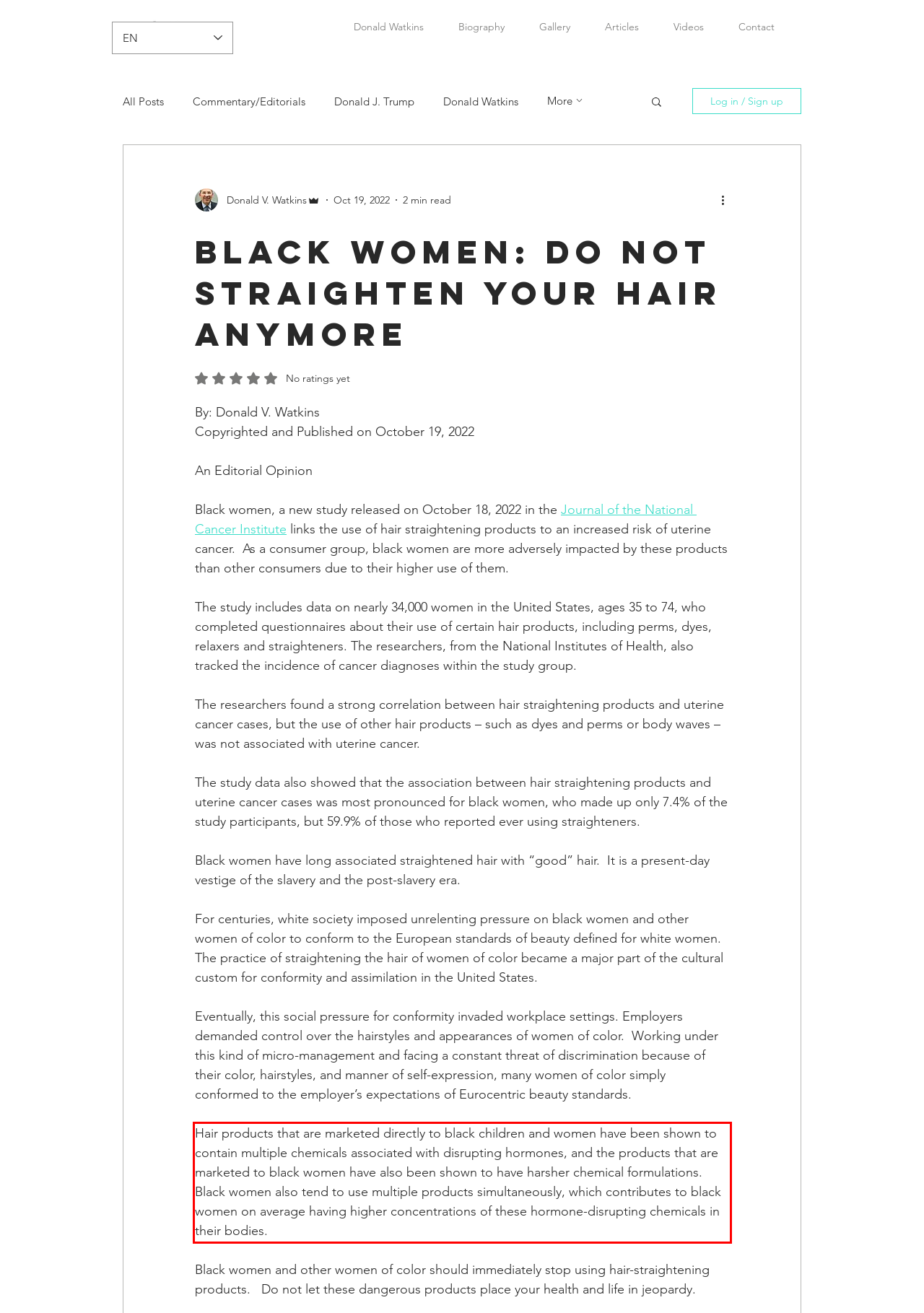Given a screenshot of a webpage containing a red bounding box, perform OCR on the text within this red bounding box and provide the text content.

Hair products that are marketed directly to black children and women have been shown to contain multiple chemicals associated with disrupting hormones, and the products that are marketed to black women have also been shown to have harsher chemical formulations. Black women also tend to use multiple products simultaneously, which contributes to black women on average having higher concentrations of these hormone-disrupting chemicals in their bodies.